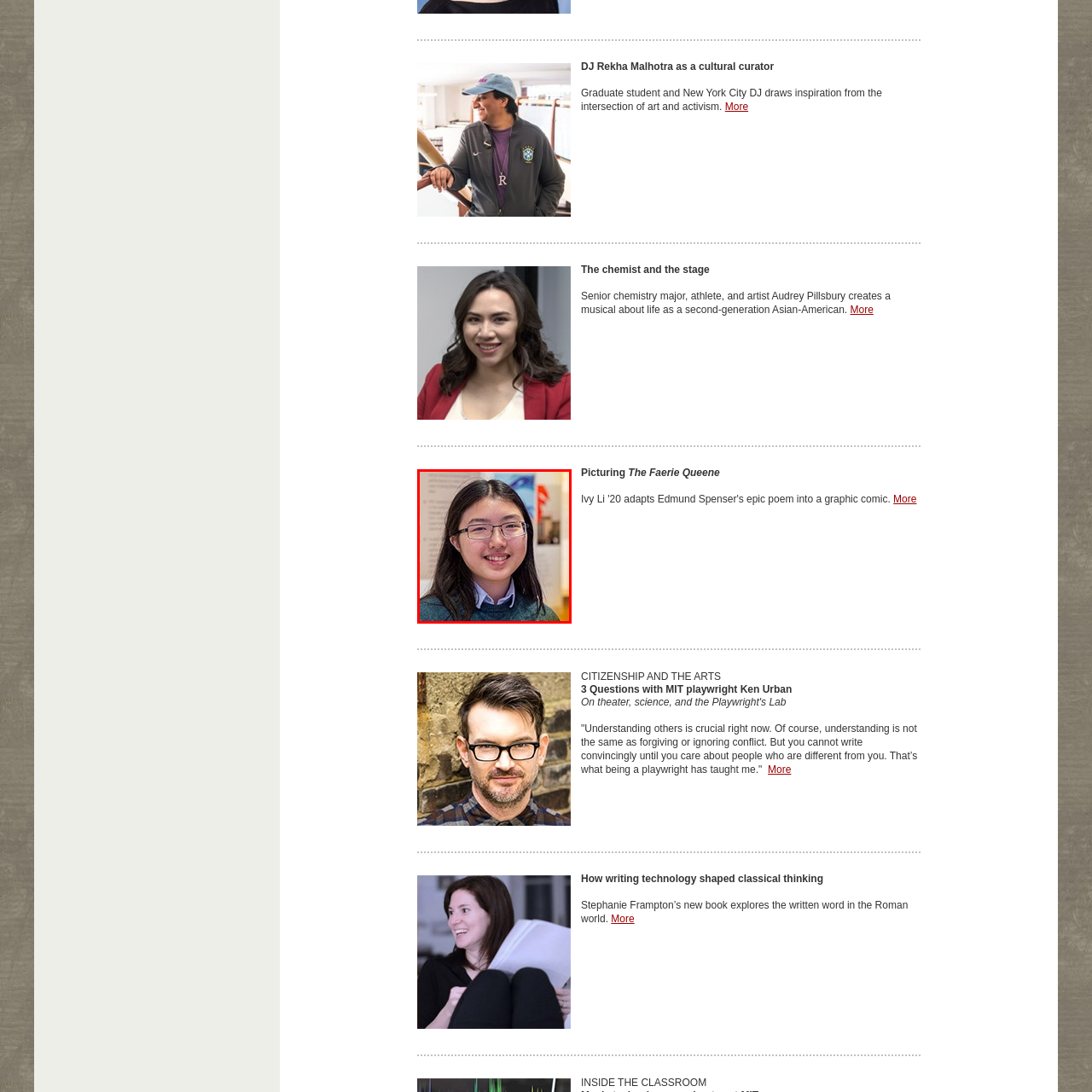Examine the image within the red box and give a concise answer to this question using a single word or short phrase: 
What is Ivy wearing?

Collared shirt and cozy sweater